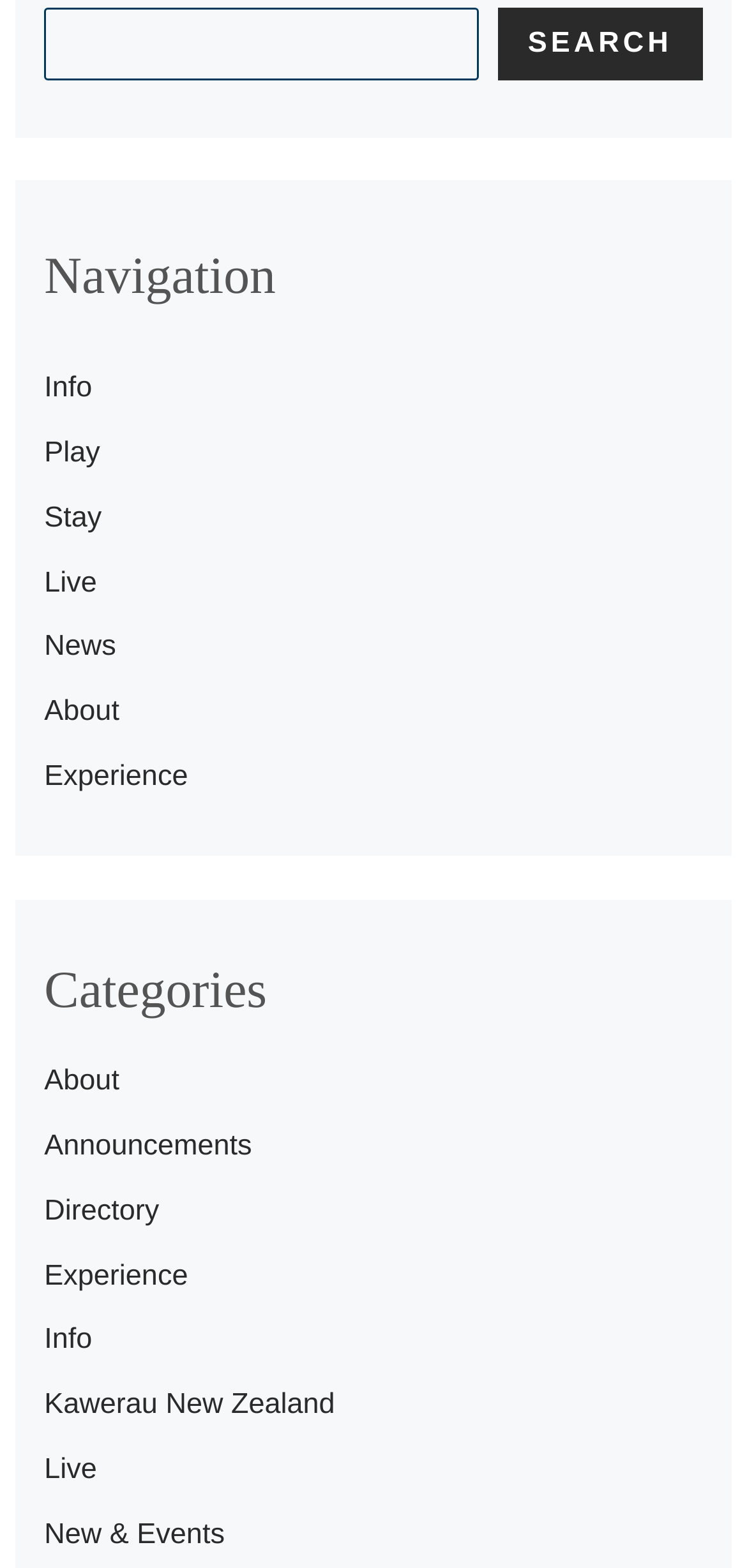Please identify the bounding box coordinates of the clickable region that I should interact with to perform the following instruction: "explore experience". The coordinates should be expressed as four float numbers between 0 and 1, i.e., [left, top, right, bottom].

[0.059, 0.485, 0.252, 0.505]